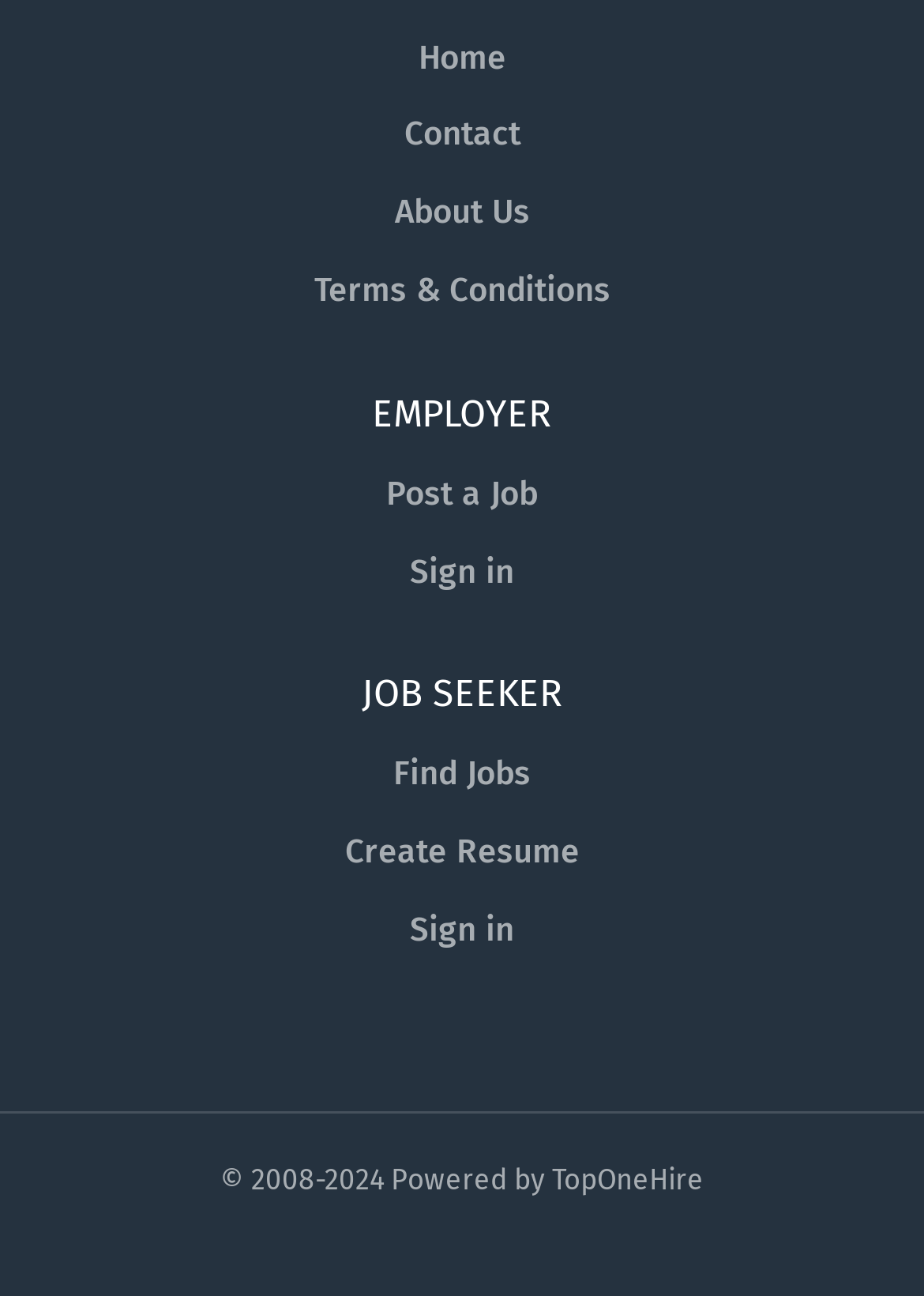Answer the following in one word or a short phrase: 
How many links are there for job seekers?

3